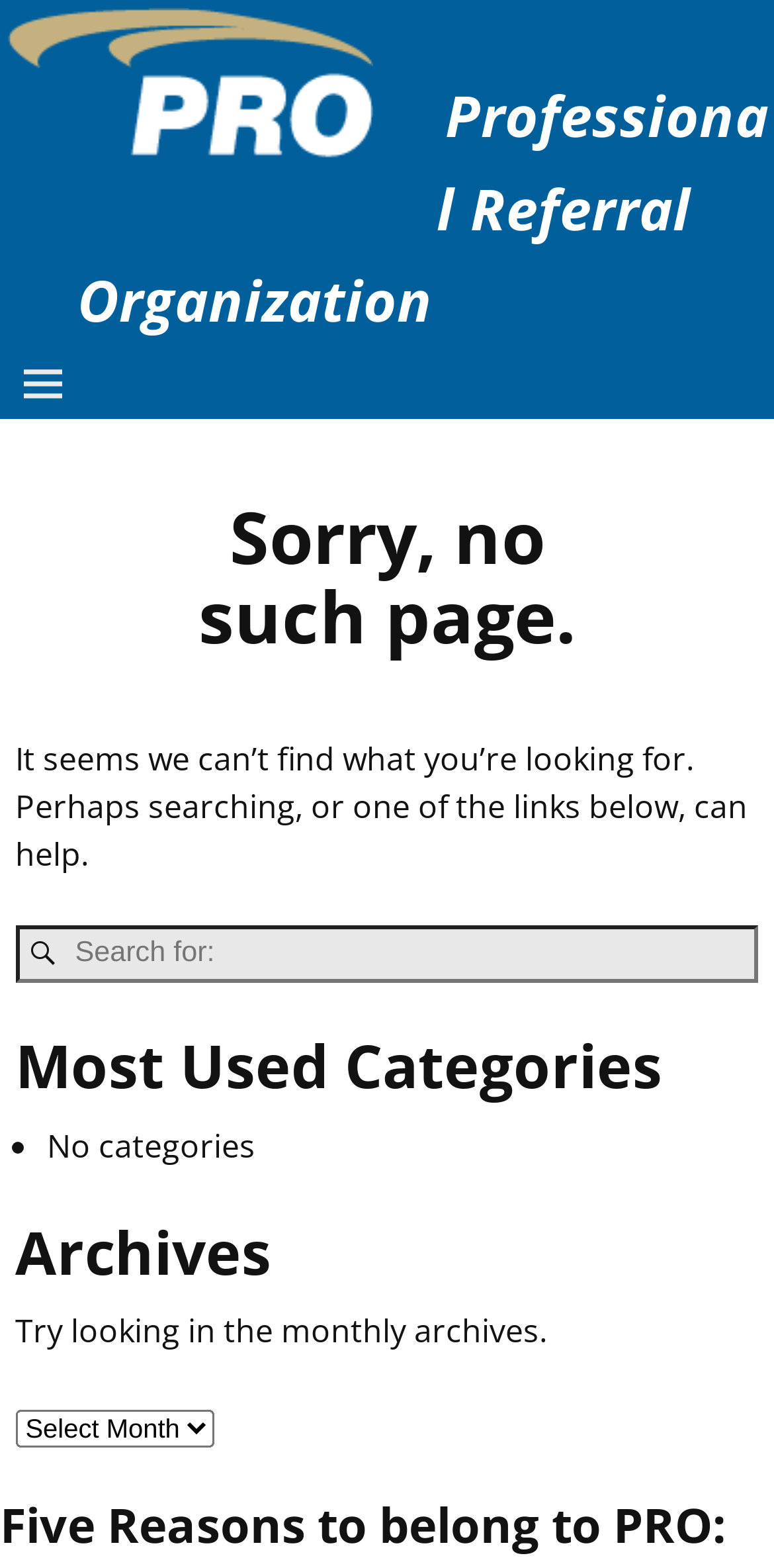Respond to the question below with a single word or phrase: What is the emotional tone of the page?

Friendly